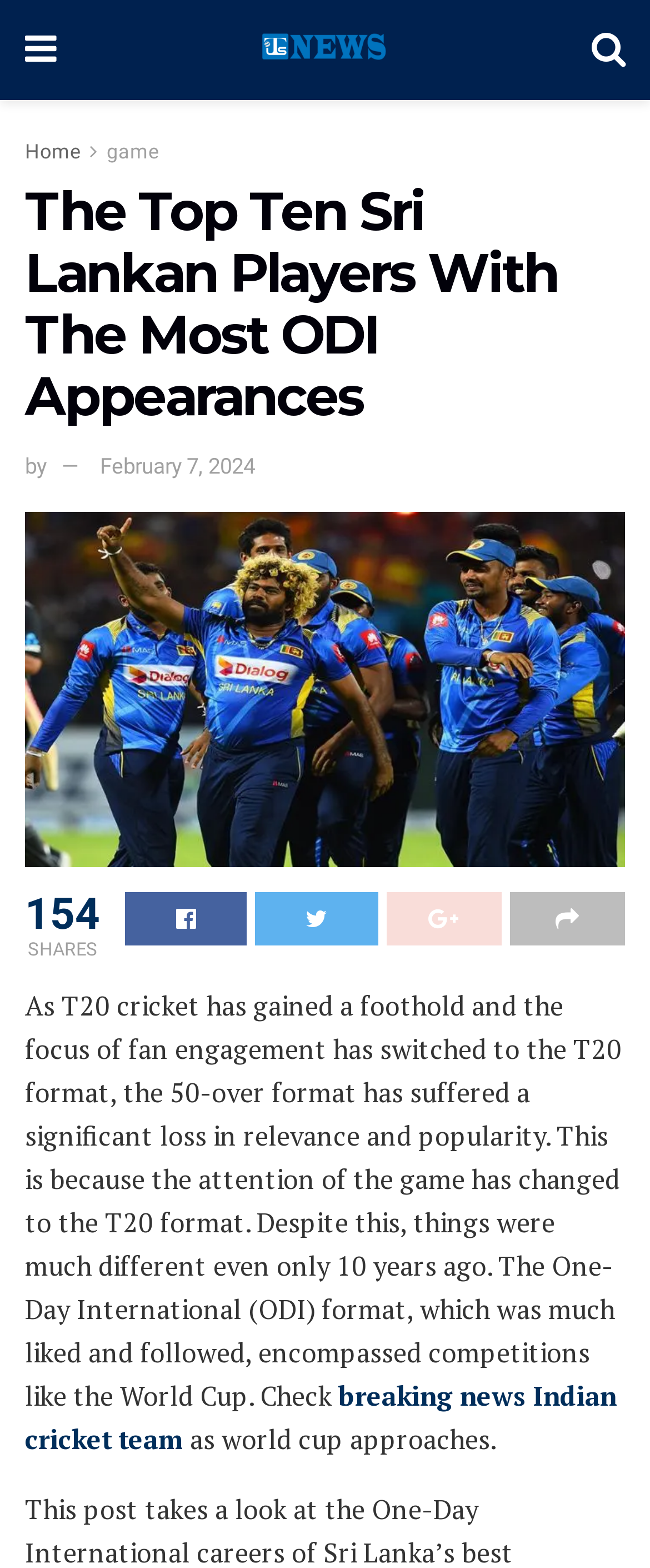Use a single word or phrase to answer the question: What is the date of the article?

February 7, 2024